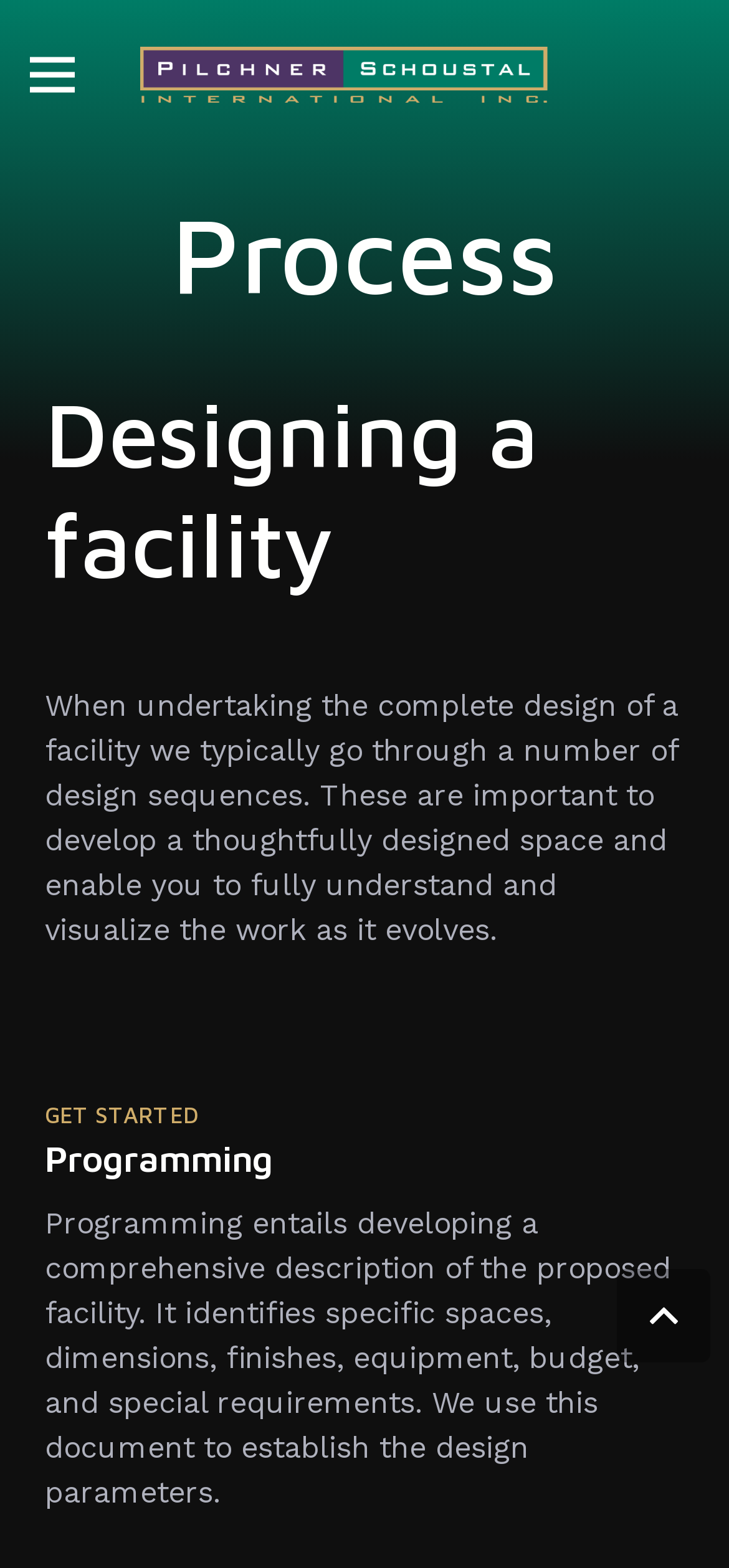Answer succinctly with a single word or phrase:
What is the first step in designing a facility?

Programming